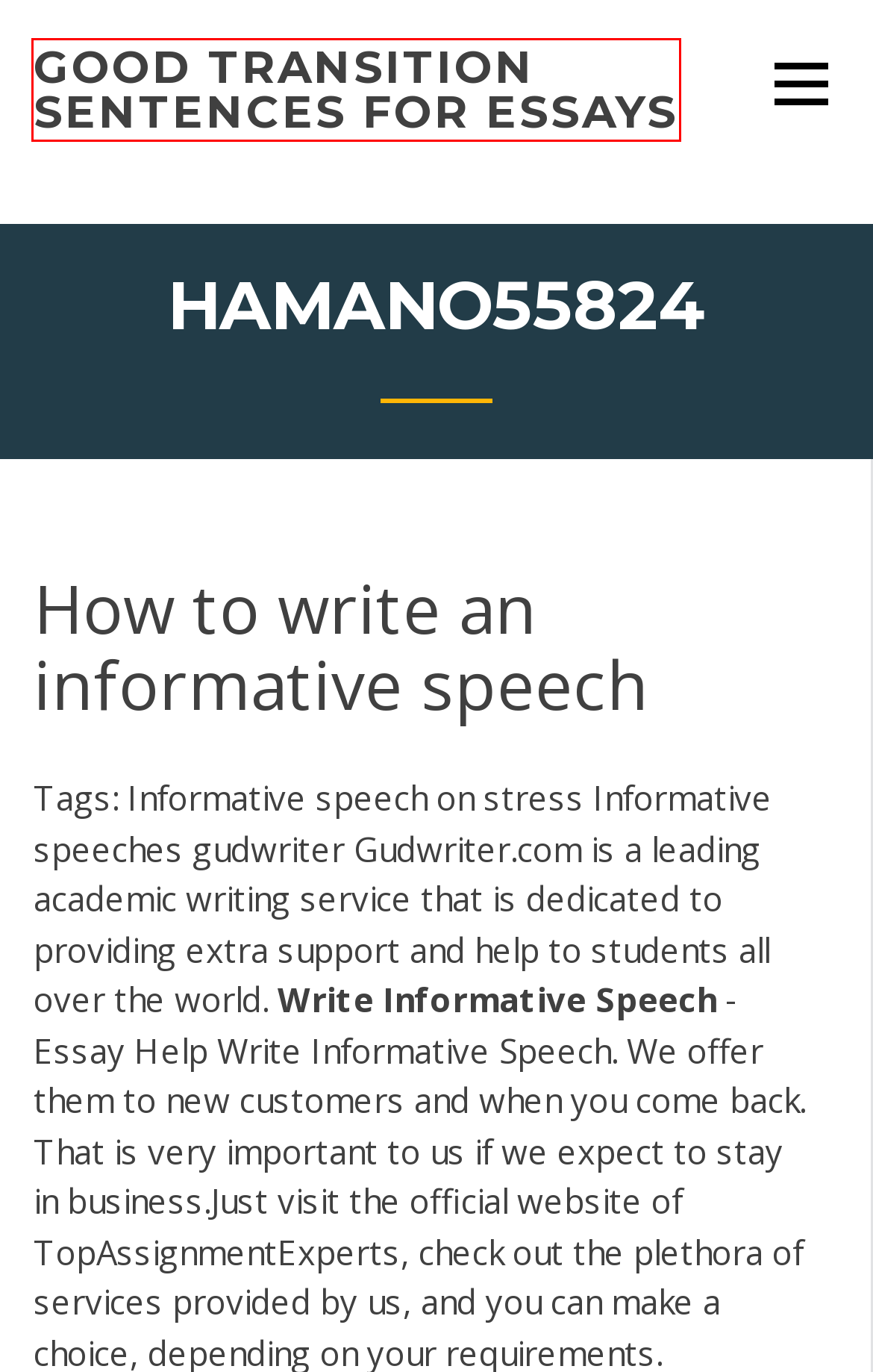You have a screenshot showing a webpage with a red bounding box around a UI element. Choose the webpage description that best matches the new page after clicking the highlighted element. Here are the options:
A. Blue lives matter against essay bxvso
B. How to write and or in a paper fqopr
C. Mla style format paper gzvnv
D. Essay writing exercises nmxno
E. Scientific write ups ggkip
F. good transition sentences for essays - coursesfkaqls.netlify.app
G. Fighting hurricanes essay mdrcp
H. Top essay writing websites rruxs

F